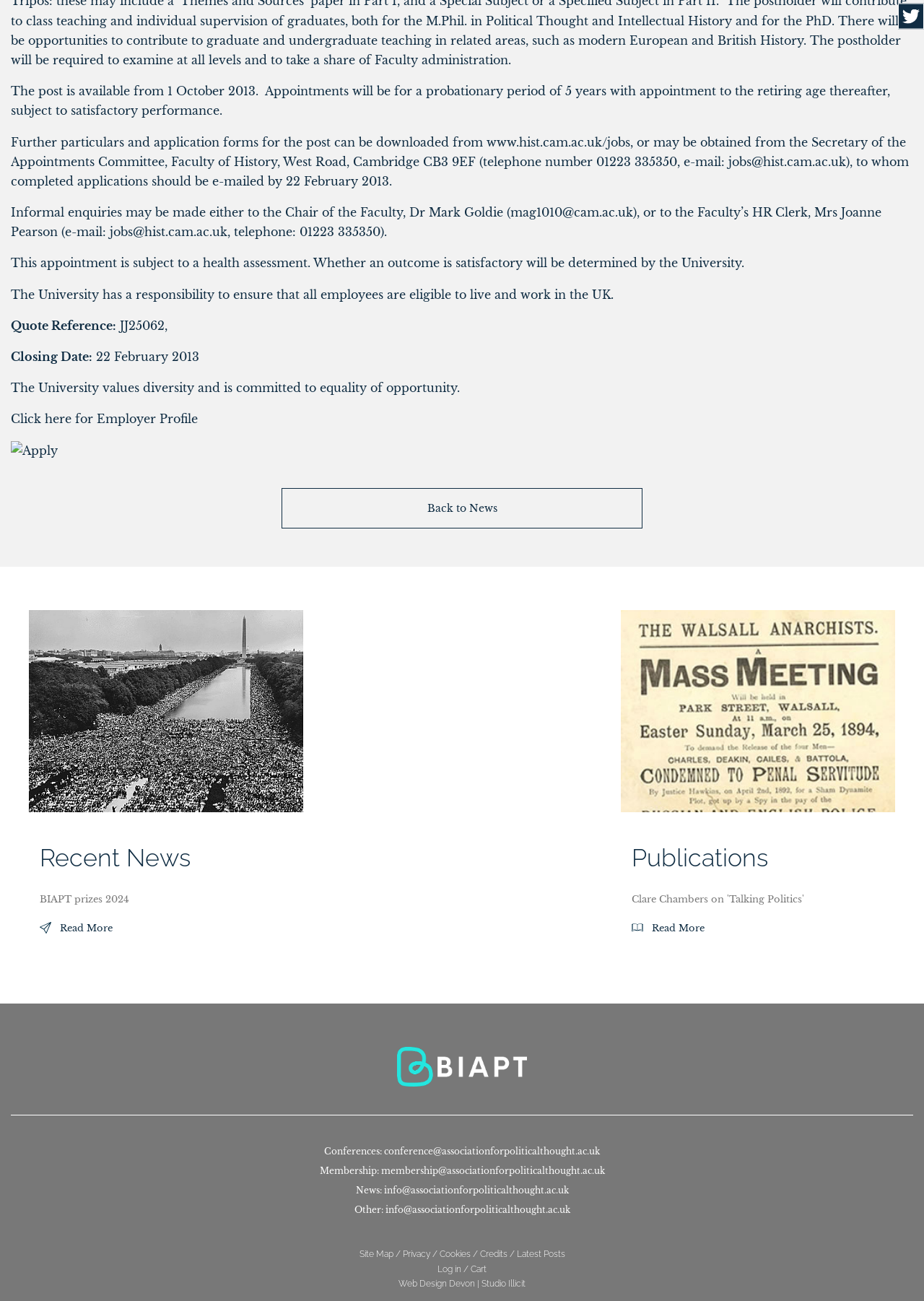Locate the bounding box of the UI element based on this description: "August 2022". Provide four float numbers between 0 and 1 as [left, top, right, bottom].

None